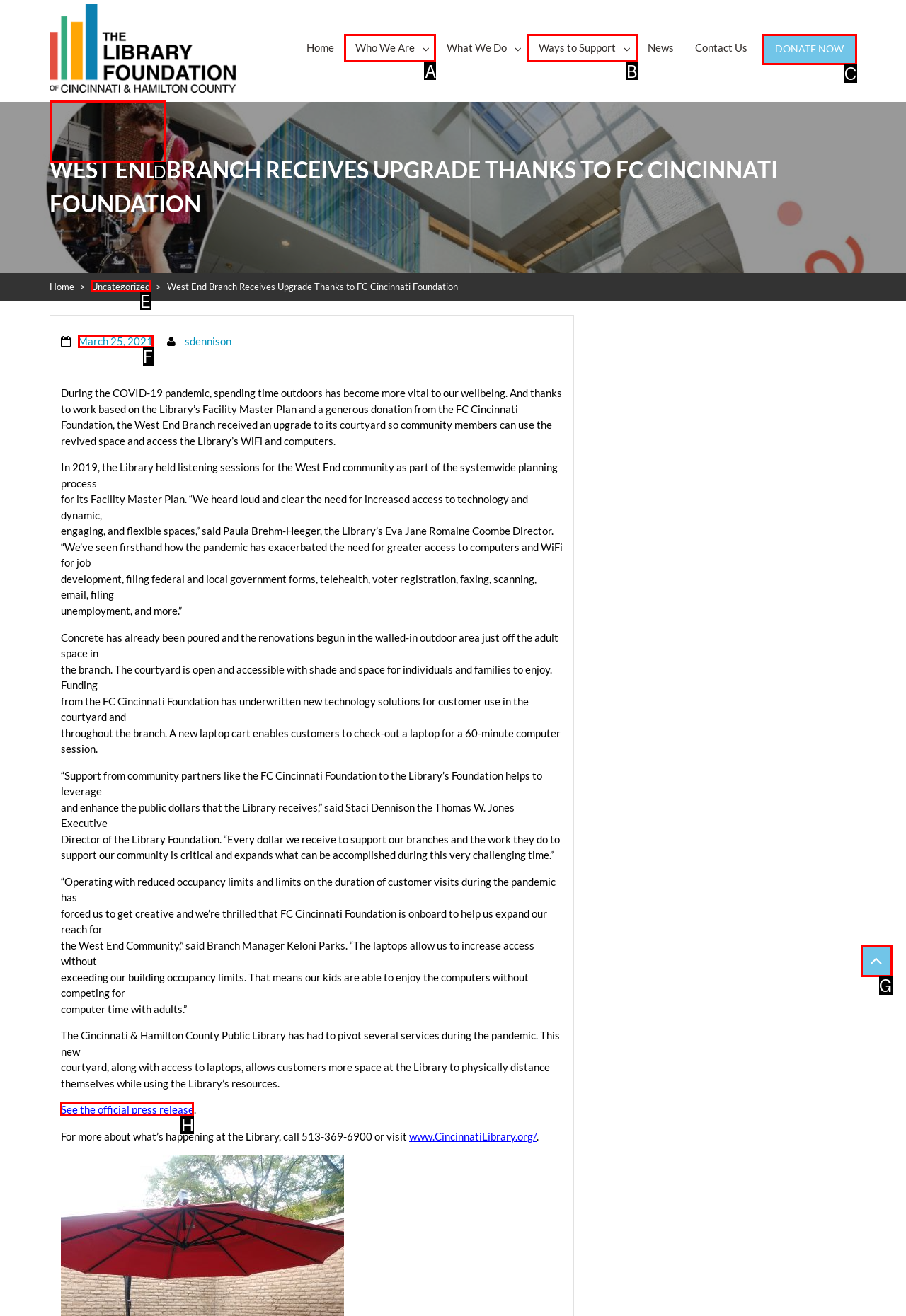Which UI element should be clicked to perform the following task: Check the official press release? Answer with the corresponding letter from the choices.

H